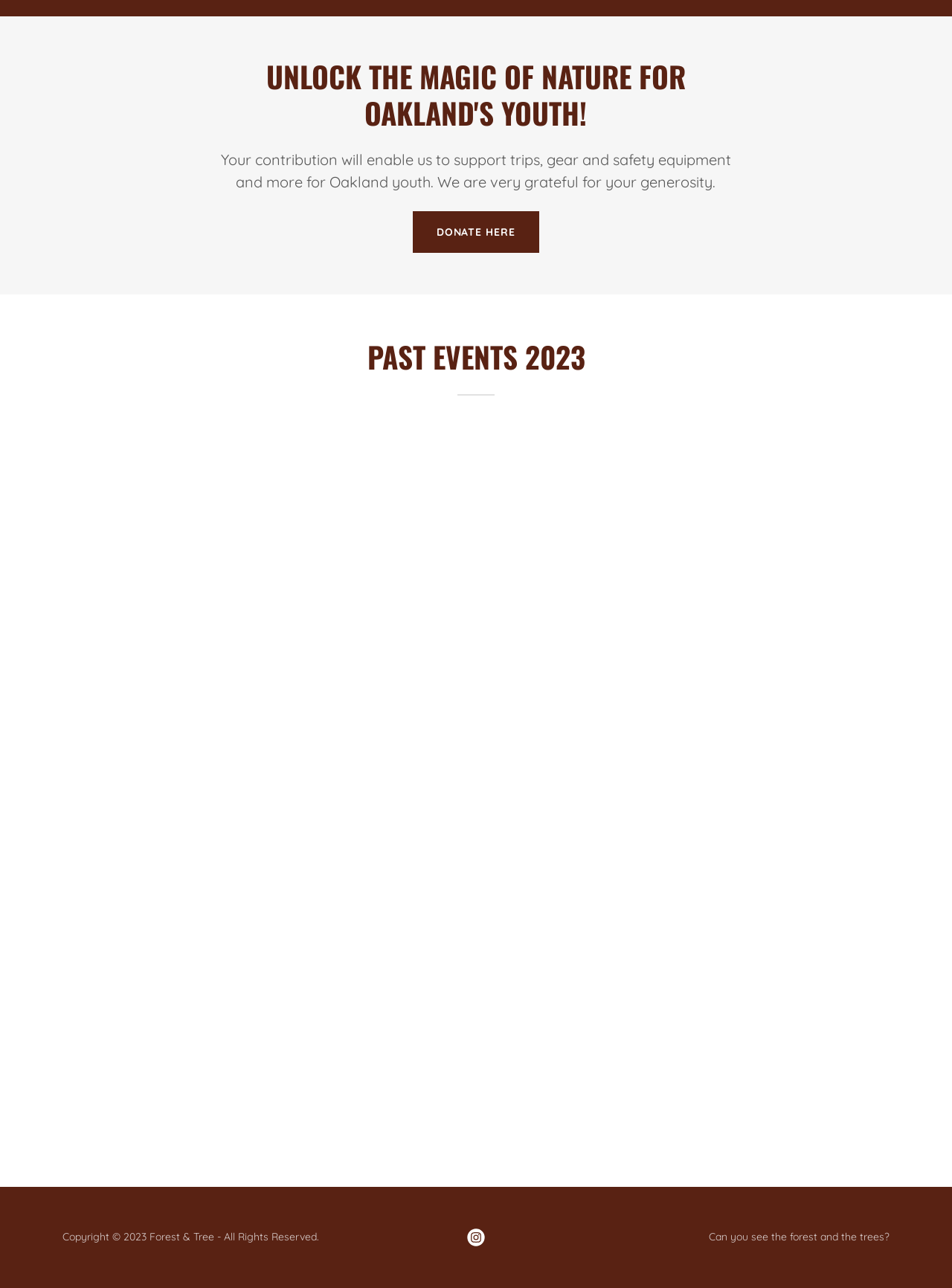Use one word or a short phrase to answer the question provided: 
What is the phrase at the bottom of the webpage?

Can you see the forest and the trees?